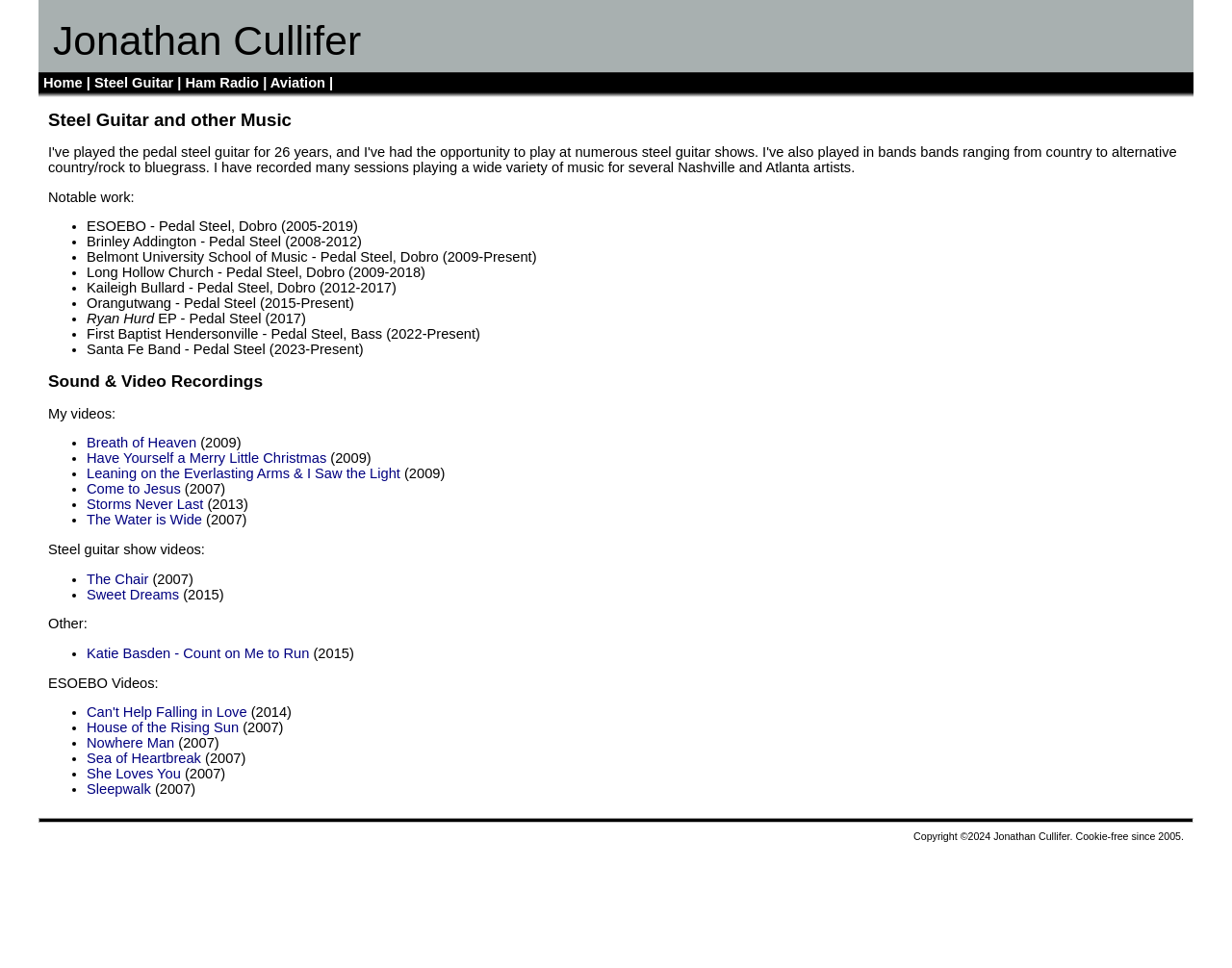Answer the following query with a single word or phrase:
What type of music is featured on this webpage?

Steel Guitar music